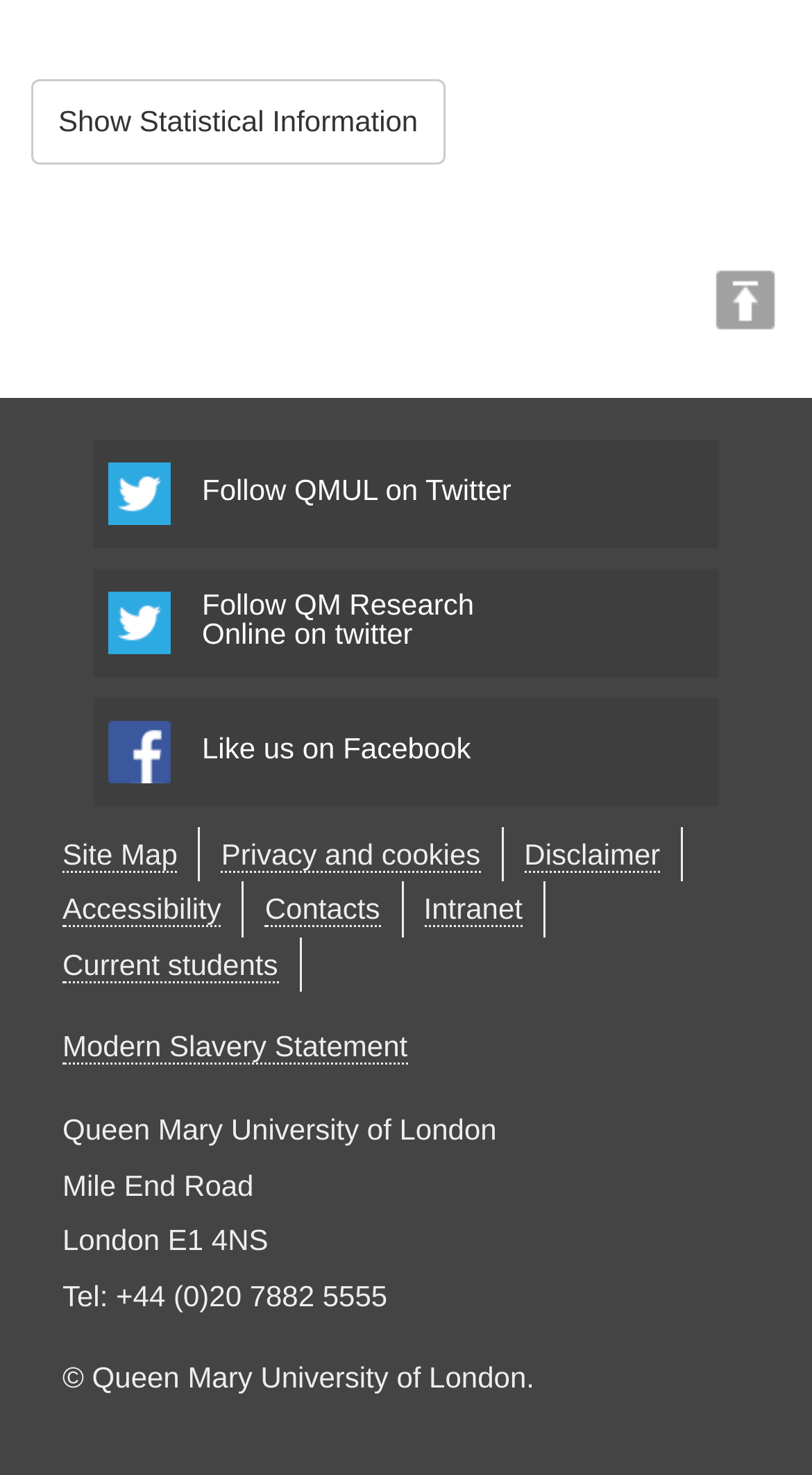How many links are there in the bottom section?
Using the visual information, respond with a single word or phrase.

7